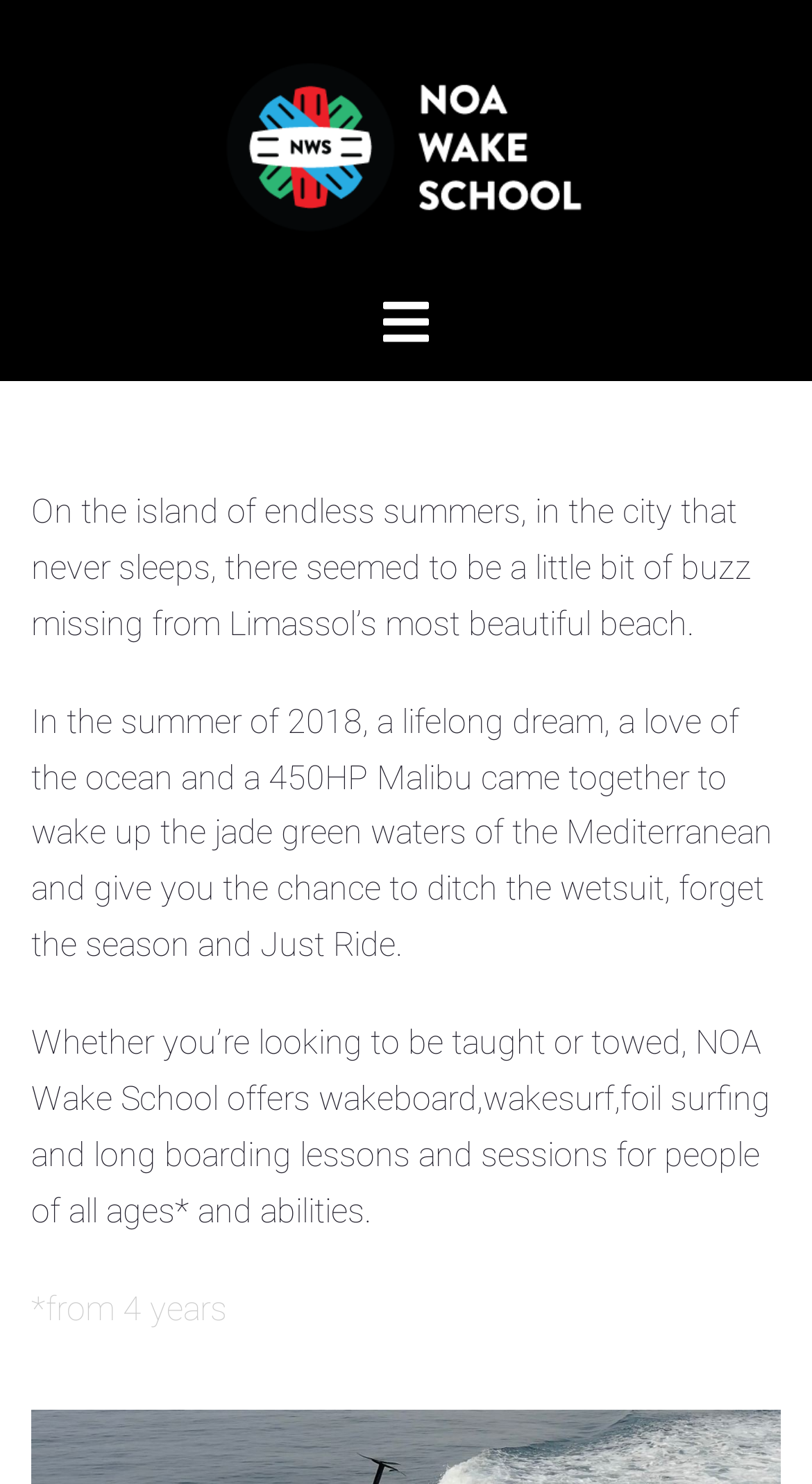Respond with a single word or short phrase to the following question: 
When was NOA Wake School established?

2018